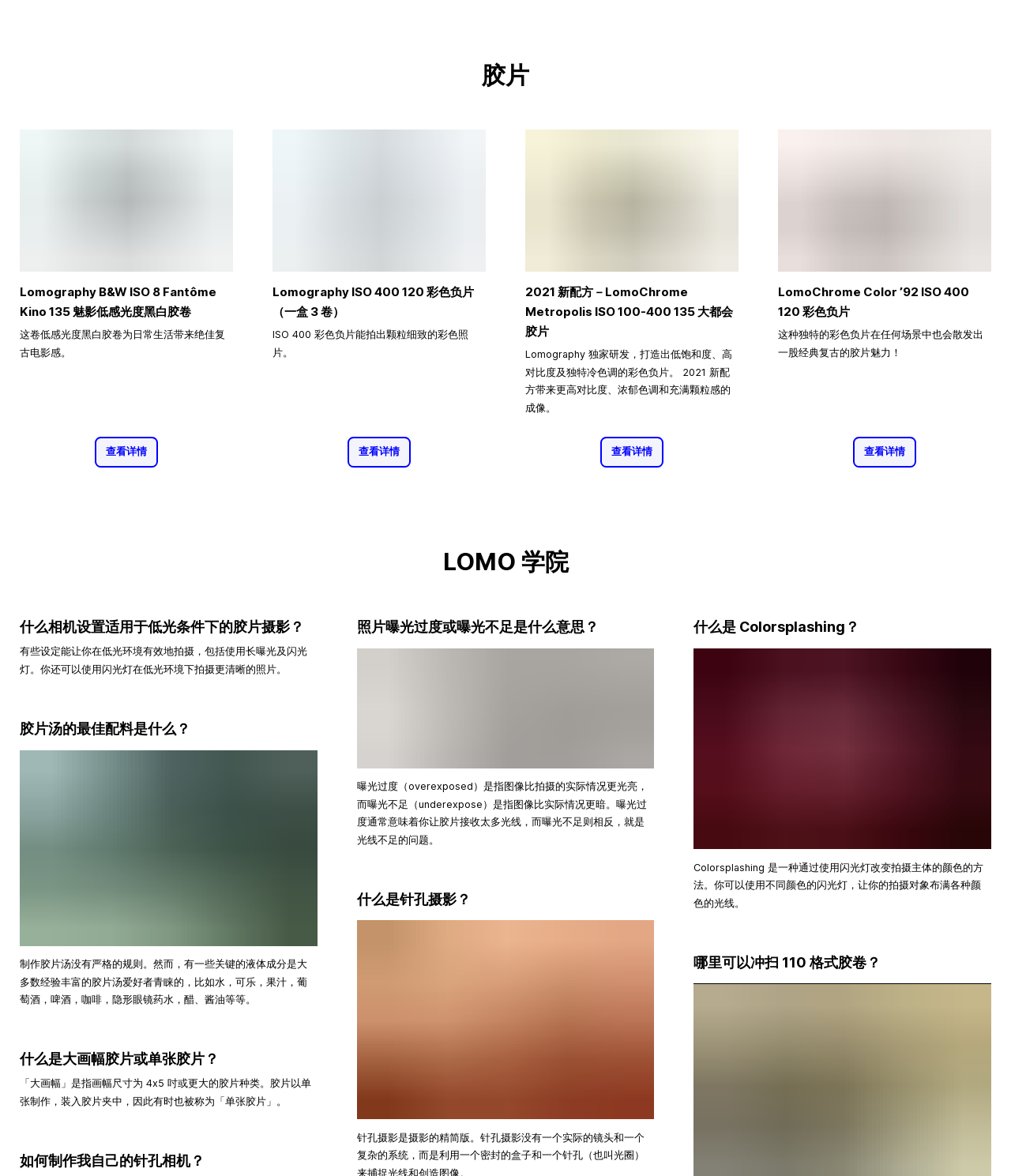Review the image closely and give a comprehensive answer to the question: What is the topic of the 'LOMO 学院' section?

I analyzed the 'LOMO 学院' section and inferred that its topic is related to film photography education, as it provides resources and information for users to learn about film photography.